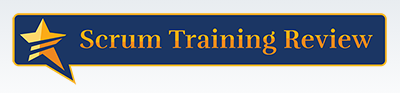What does the golden star emblem symbolize?
Use the information from the screenshot to give a comprehensive response to the question.

According to the caption, the golden star emblem on the left side of the banner symbolizes excellence and achievement in Scrum training, indicating the focus on quality training reviews.